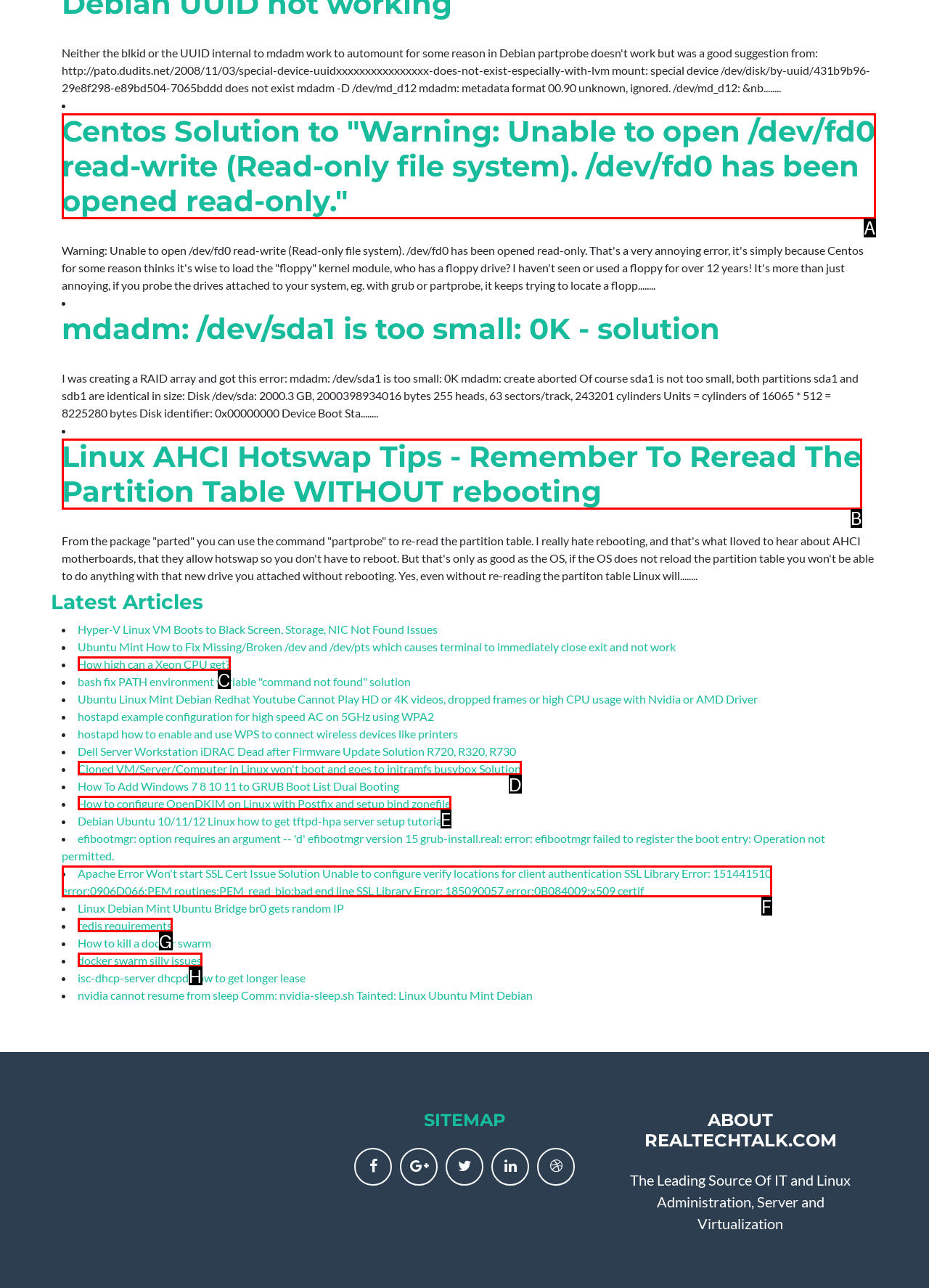Which HTML element fits the description: docker swarm silly issues? Respond with the letter of the appropriate option directly.

H